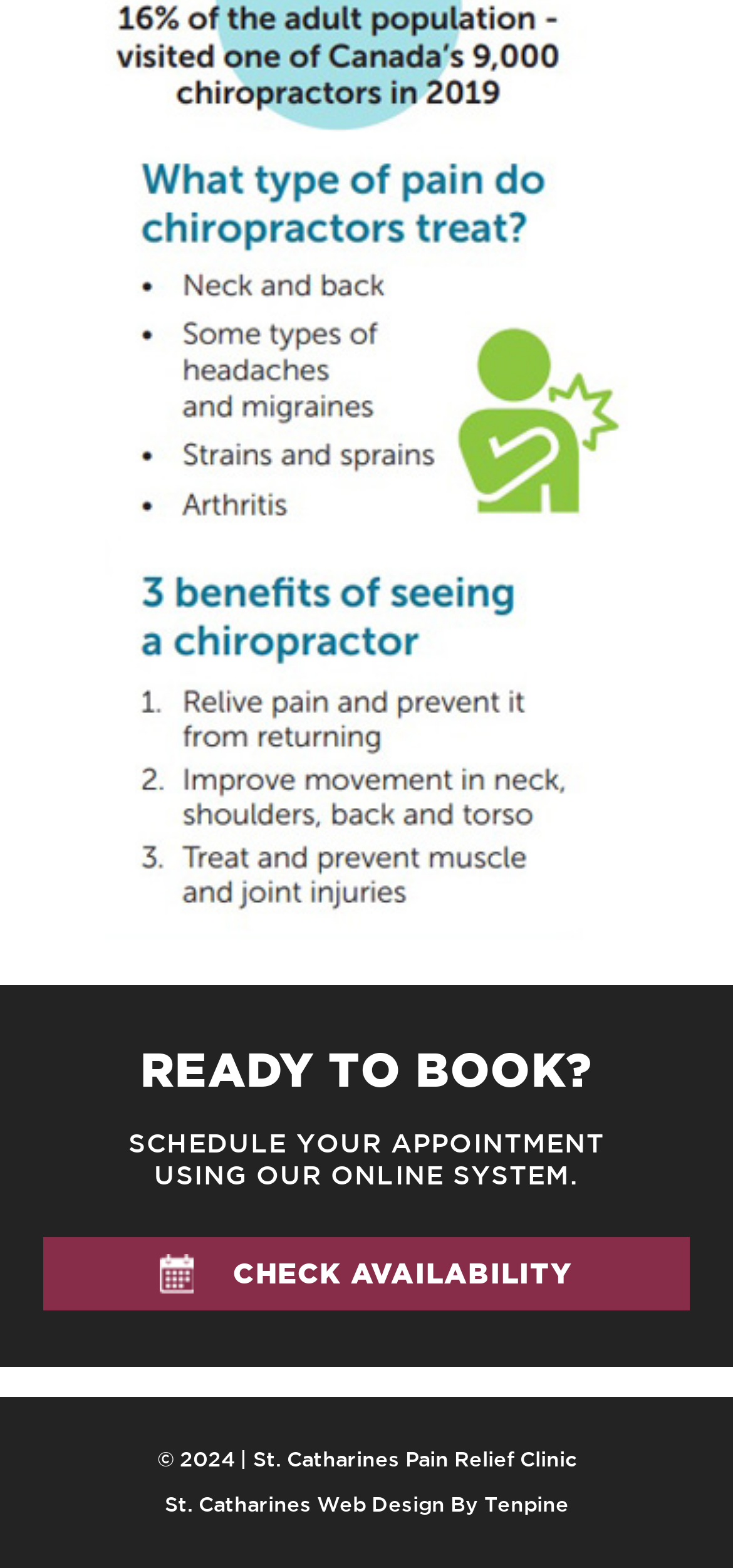Extract the bounding box coordinates for the UI element described as: "Tenpine".

[0.66, 0.951, 0.776, 0.967]